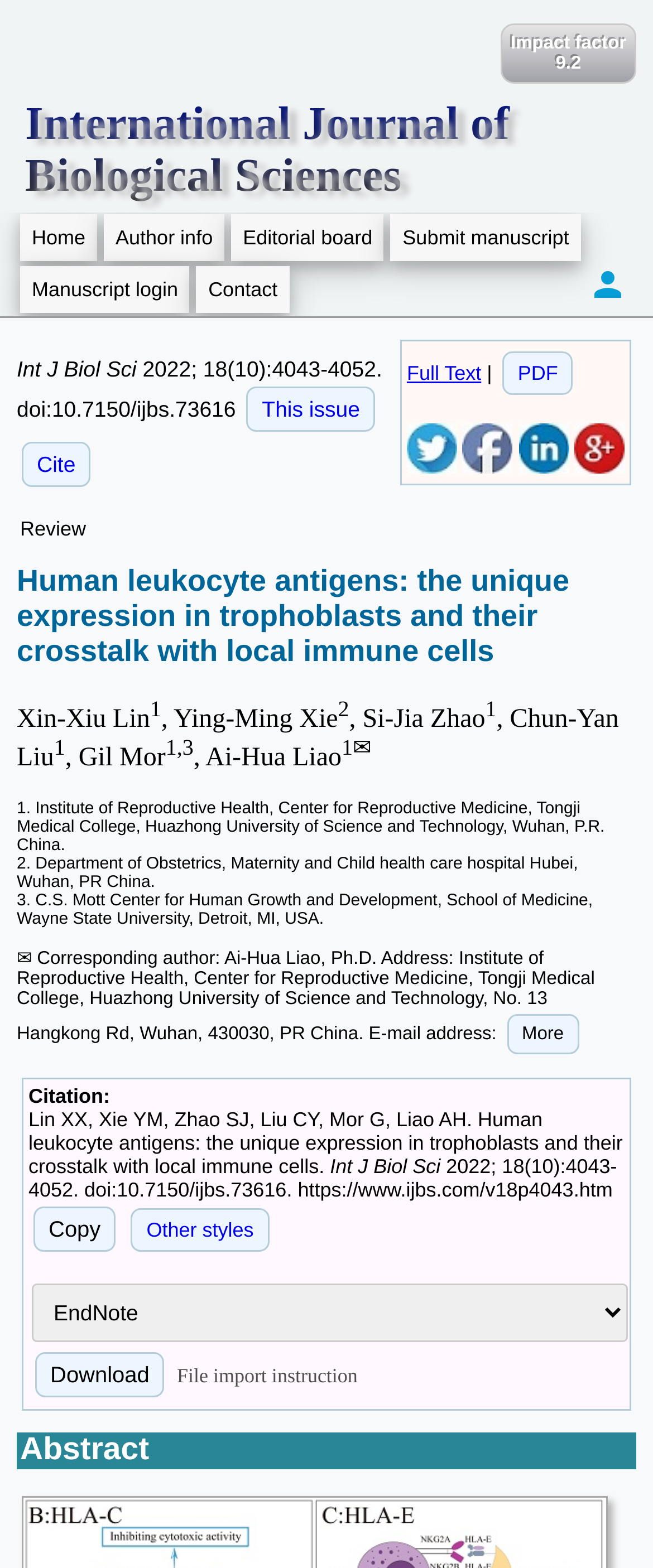Can you look at the image and give a comprehensive answer to the question:
What is the DOI of the article?

The DOI of the article is mentioned in the citation section of the webpage, along with the journal name, volume, and issue number.